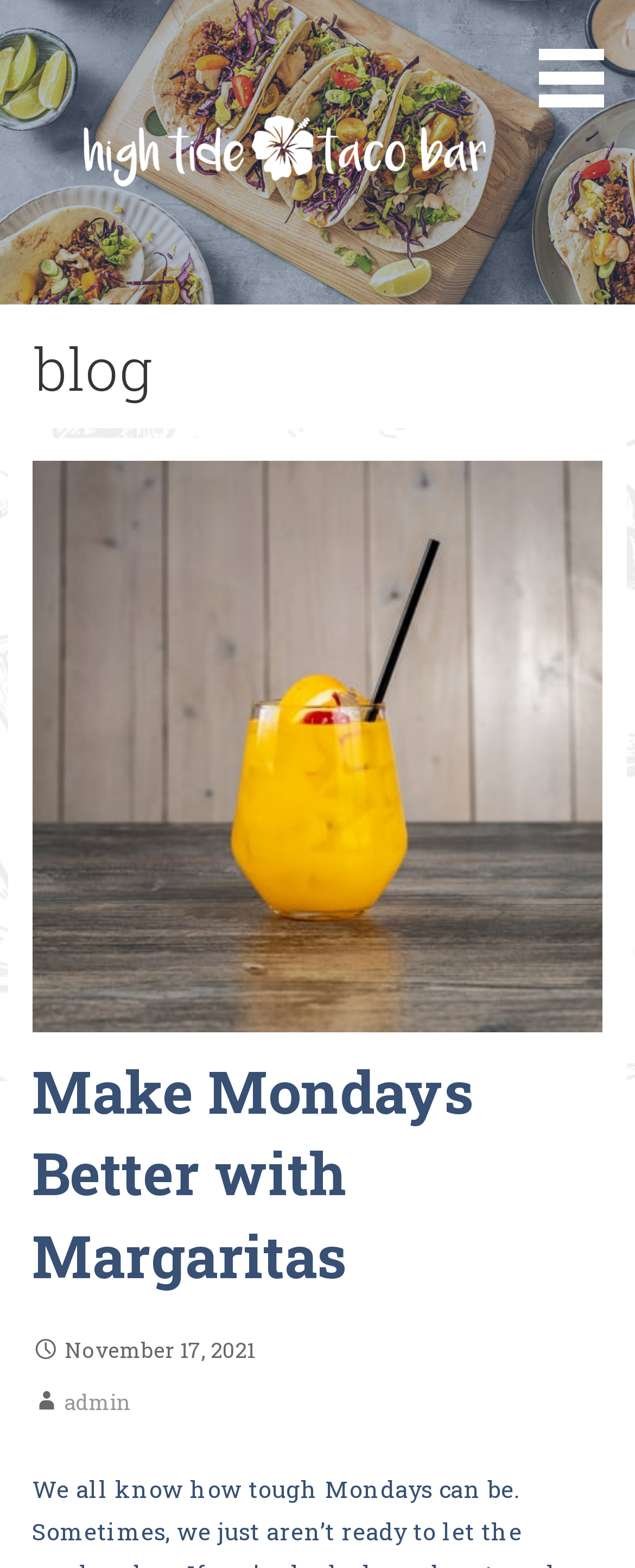Based on the image, give a detailed response to the question: What is the theme of the blog post?

The heading 'Make Mondays Better with Margaritas' suggests that the blog post is about margaritas, possibly in the context of making Mondays better. This is further supported by the presence of 'Tacos with flare' as a static text, which implies a connection to a taco bar.